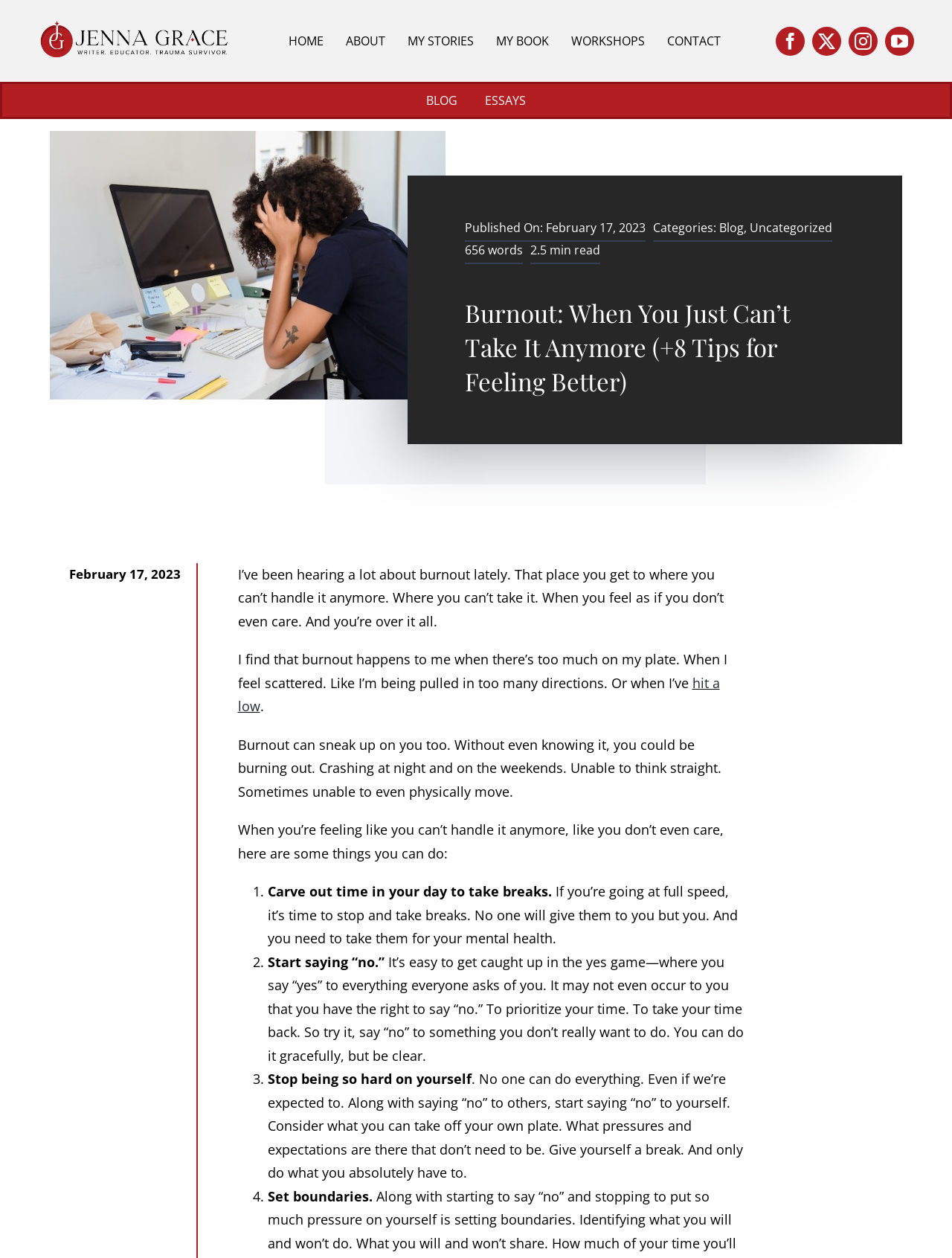Predict the bounding box of the UI element based on this description: "Go to Top".

[0.904, 0.736, 0.941, 0.757]